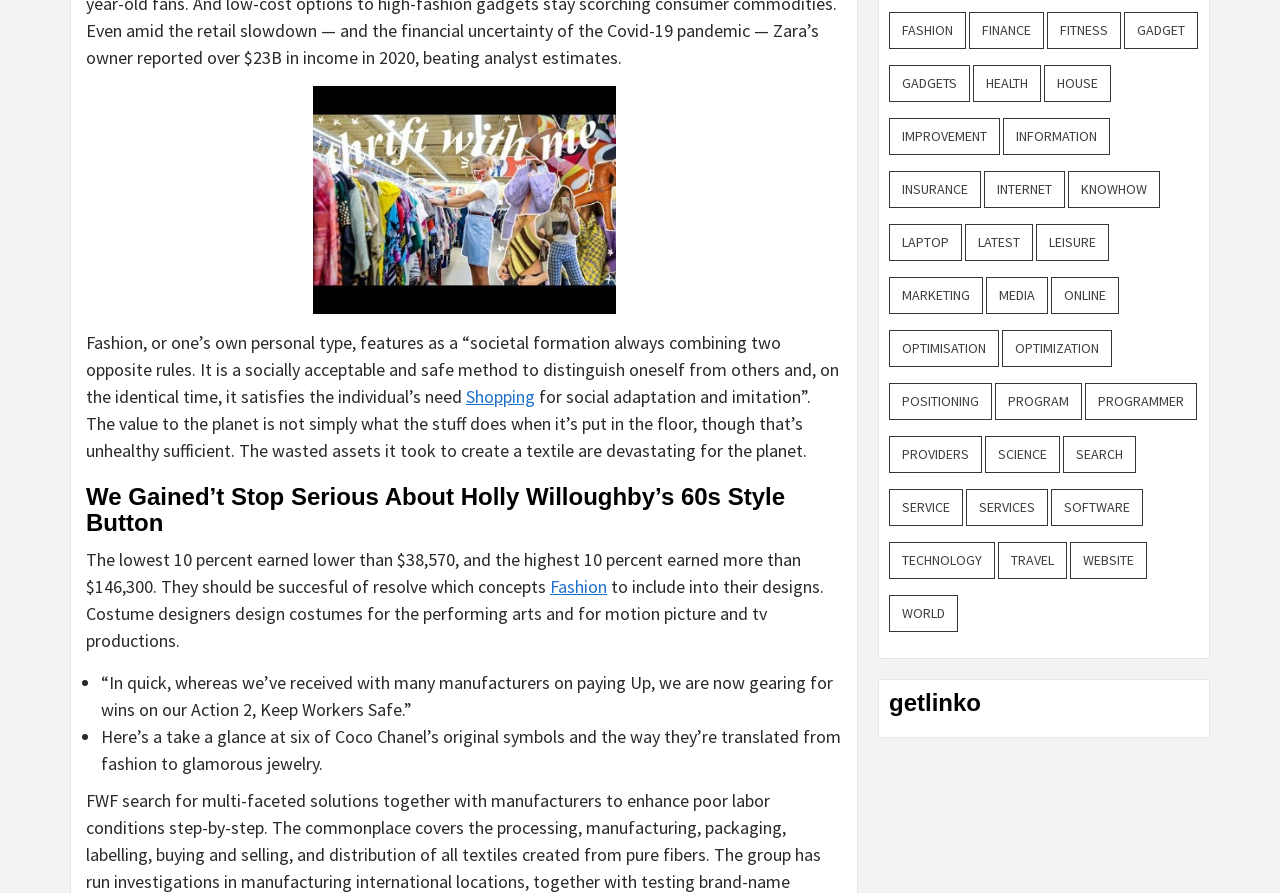Locate the bounding box coordinates of the element that should be clicked to execute the following instruction: "Browse 'finance' with 90 items".

[0.757, 0.014, 0.816, 0.055]